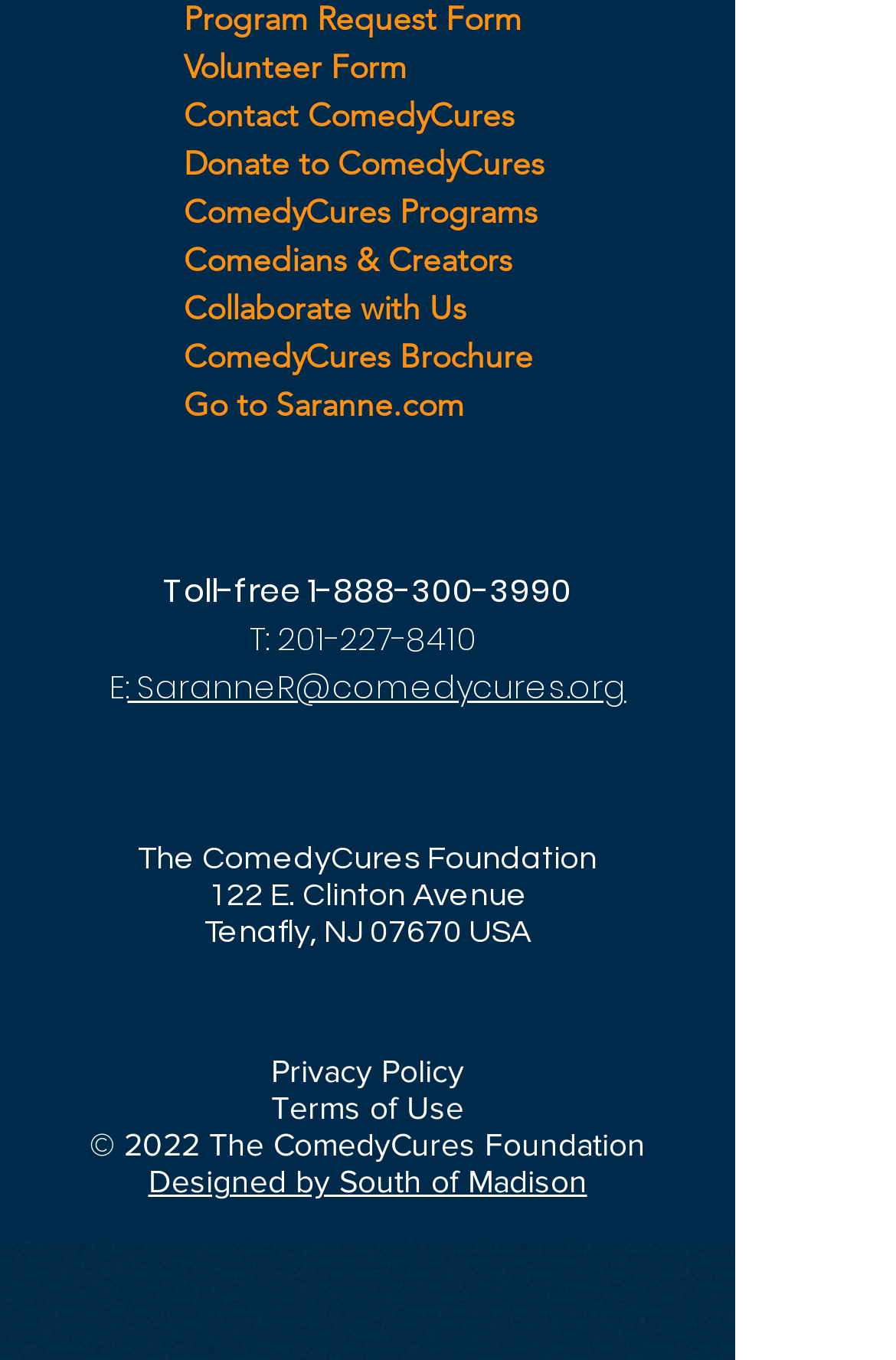Please specify the bounding box coordinates for the clickable region that will help you carry out the instruction: "Request a program".

[0.205, 0.001, 0.582, 0.028]